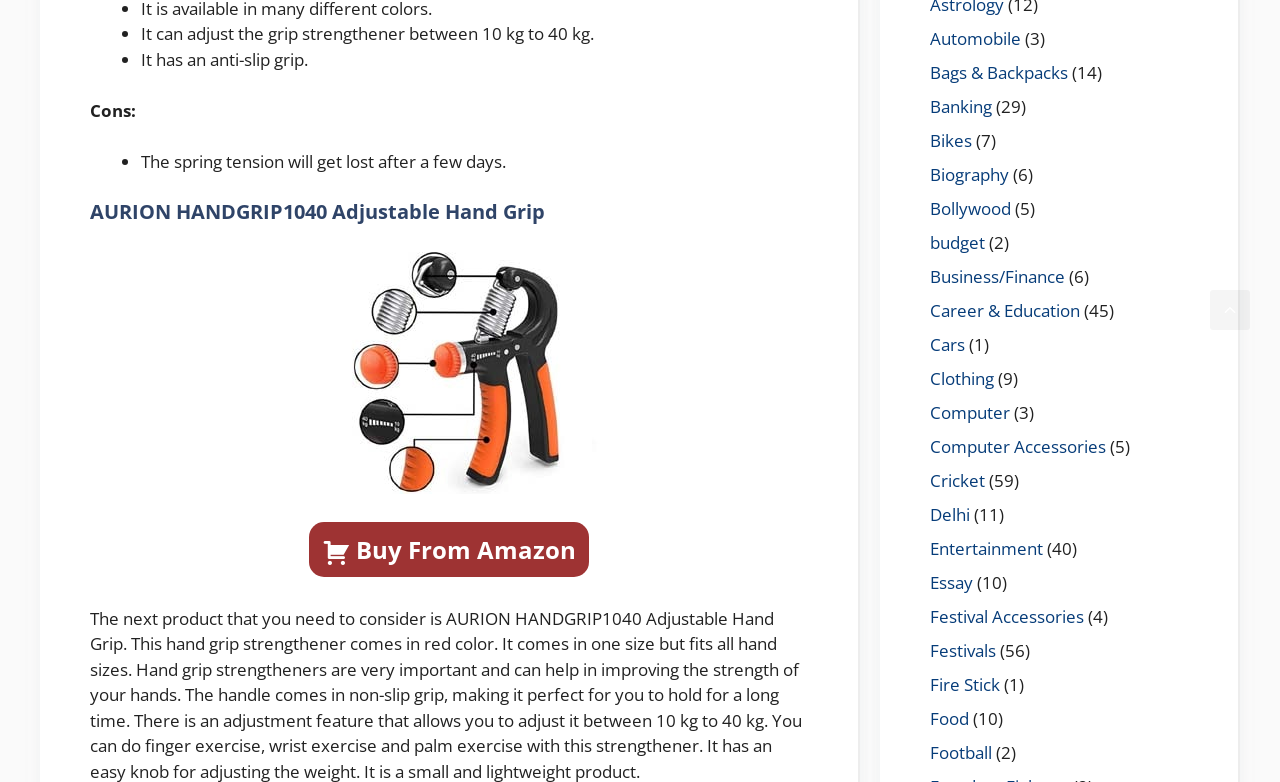Please specify the bounding box coordinates of the element that should be clicked to execute the given instruction: 'View Bags & Backpacks'. Ensure the coordinates are four float numbers between 0 and 1, expressed as [left, top, right, bottom].

[0.727, 0.077, 0.834, 0.107]